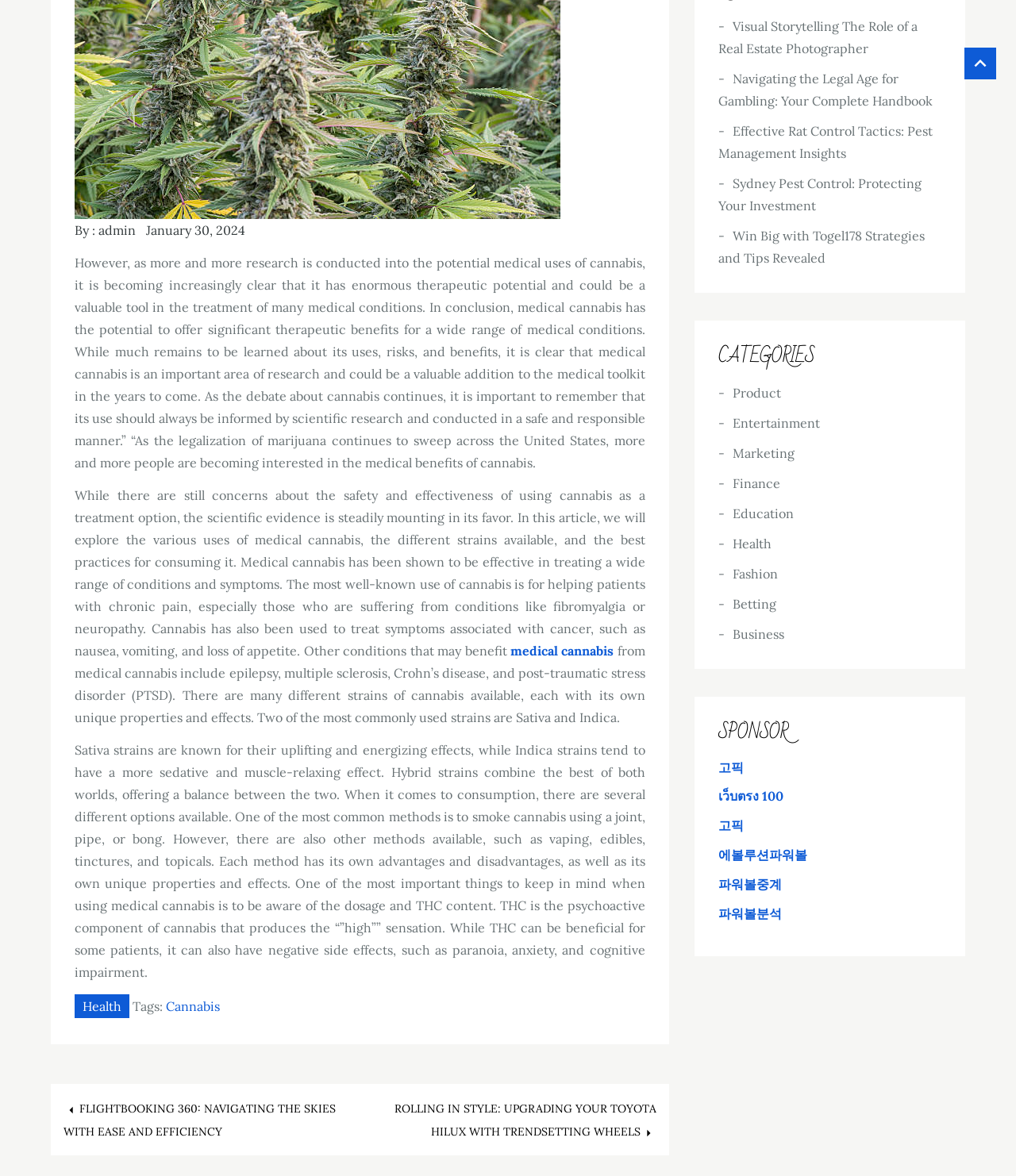Extract the bounding box coordinates for the HTML element that matches this description: "January 30, 2024January 31, 2024". The coordinates should be four float numbers between 0 and 1, i.e., [left, top, right, bottom].

[0.144, 0.189, 0.241, 0.203]